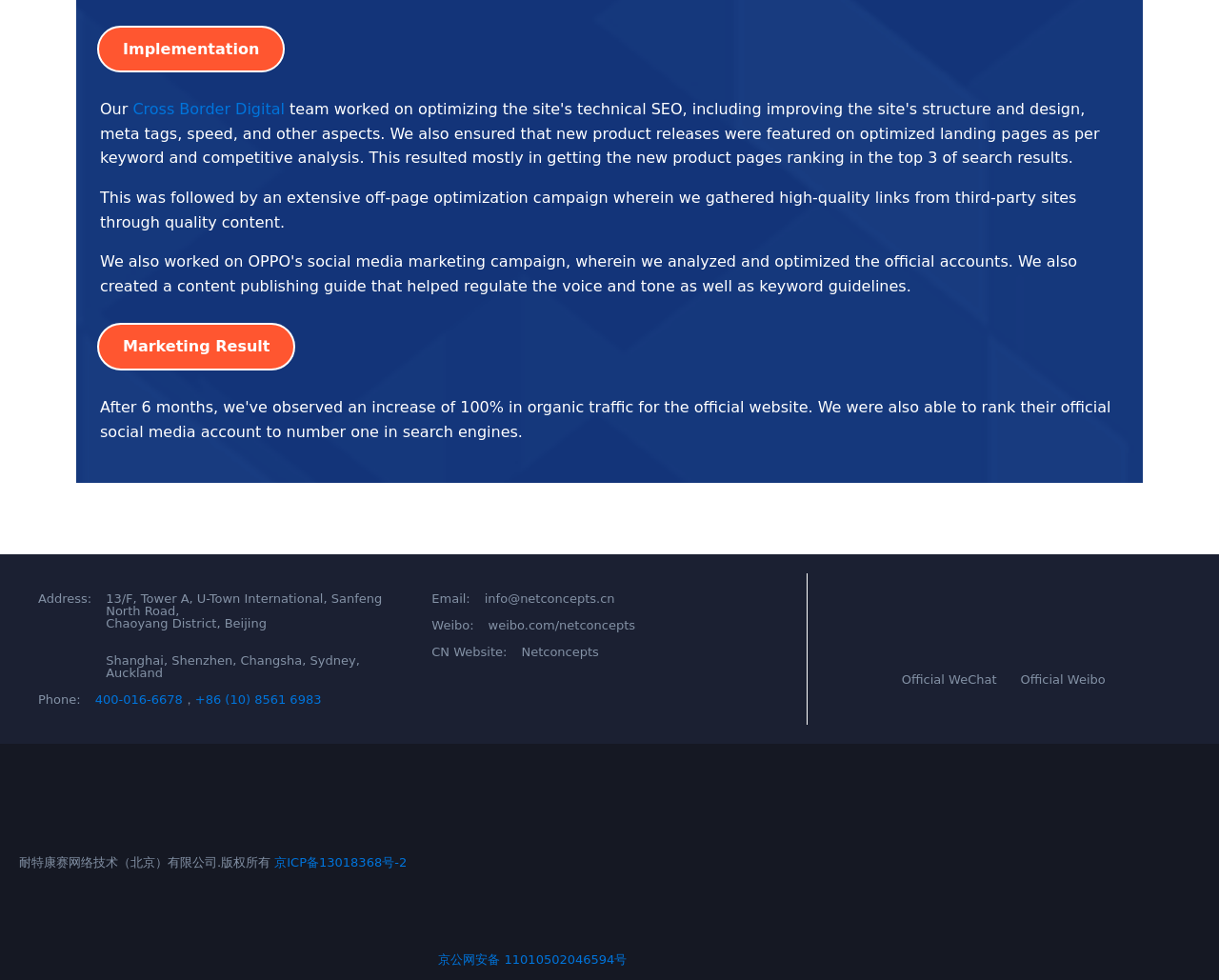Pinpoint the bounding box coordinates of the element you need to click to execute the following instruction: "Click Cross Border Digital". The bounding box should be represented by four float numbers between 0 and 1, in the format [left, top, right, bottom].

[0.109, 0.102, 0.234, 0.121]